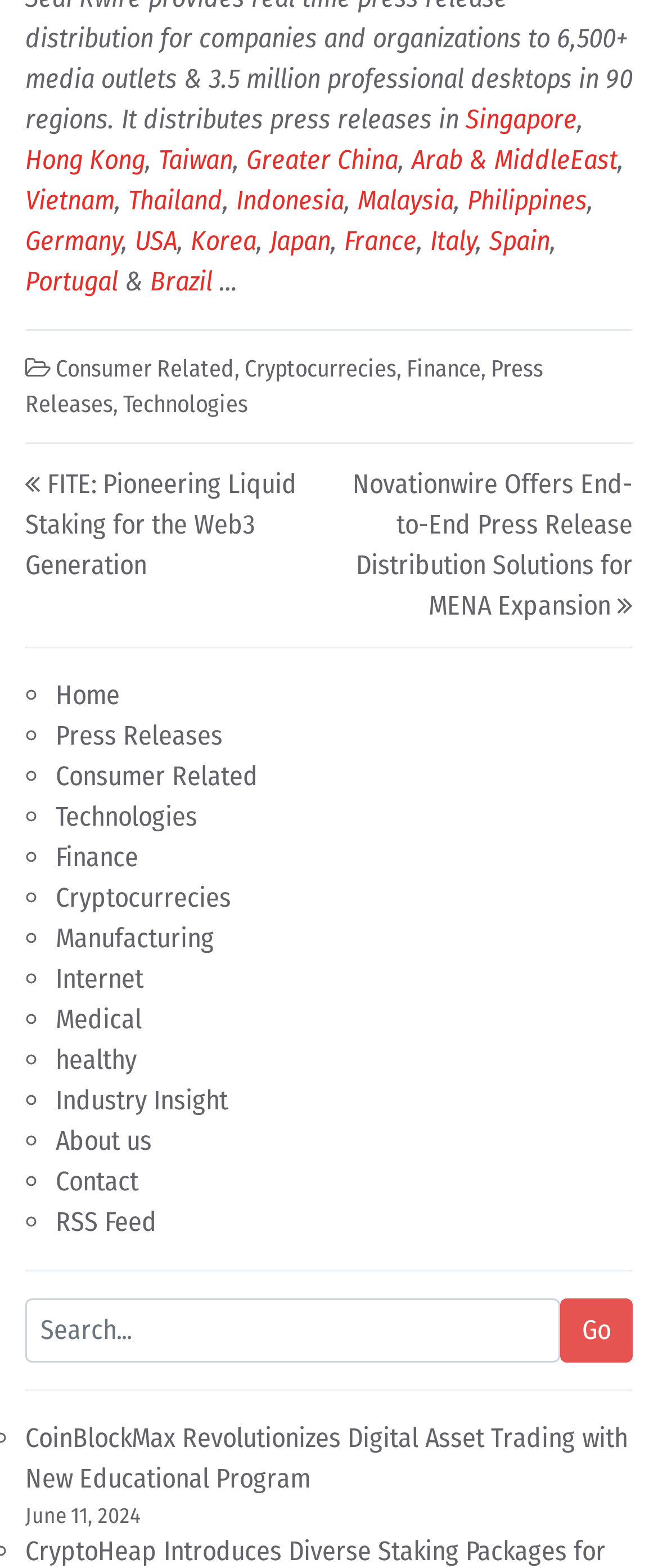Please find and report the bounding box coordinates of the element to click in order to perform the following action: "Read the article about FITE". The coordinates should be expressed as four float numbers between 0 and 1, in the format [left, top, right, bottom].

[0.038, 0.298, 0.451, 0.37]